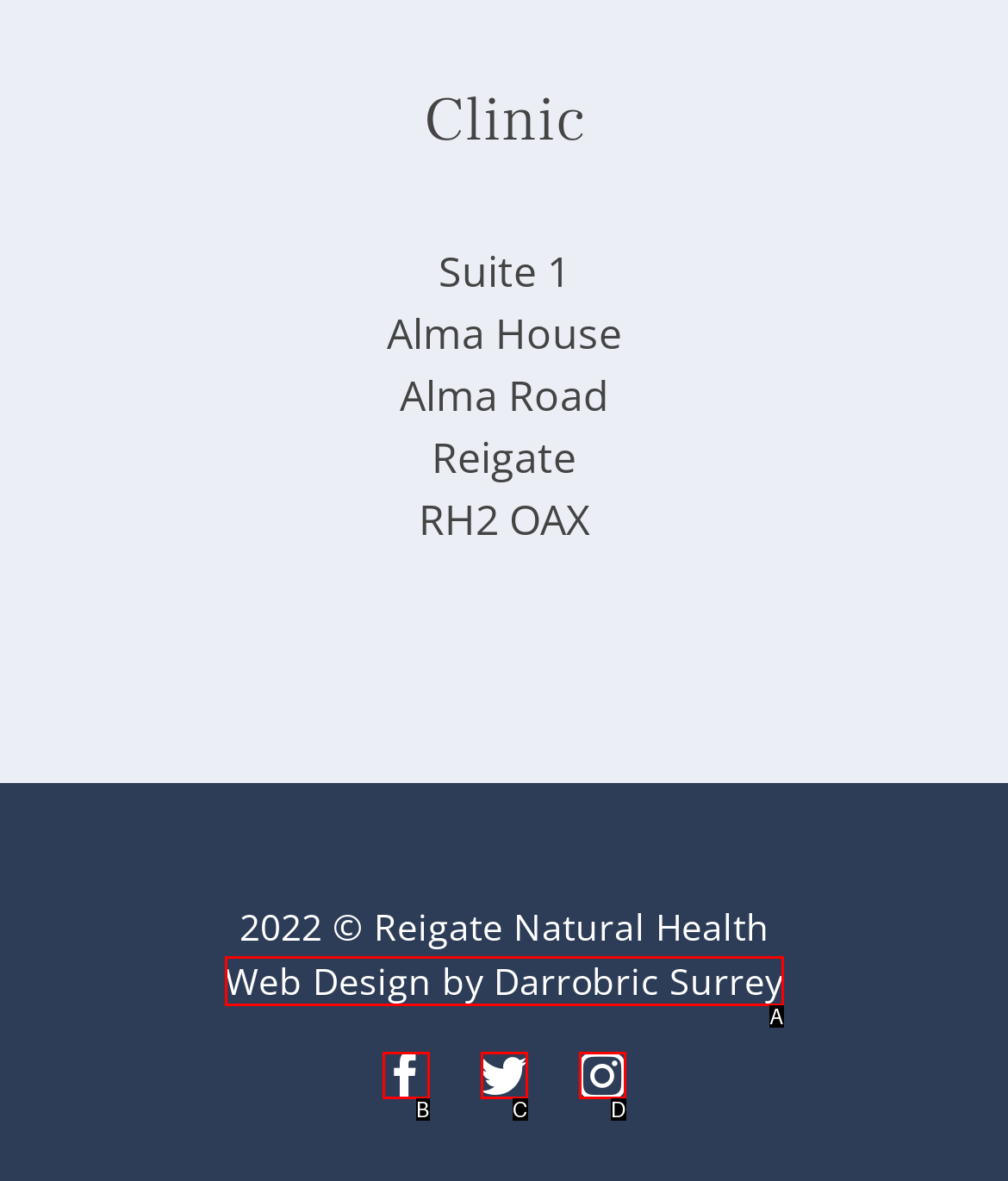Identify the bounding box that corresponds to: January
Respond with the letter of the correct option from the provided choices.

None